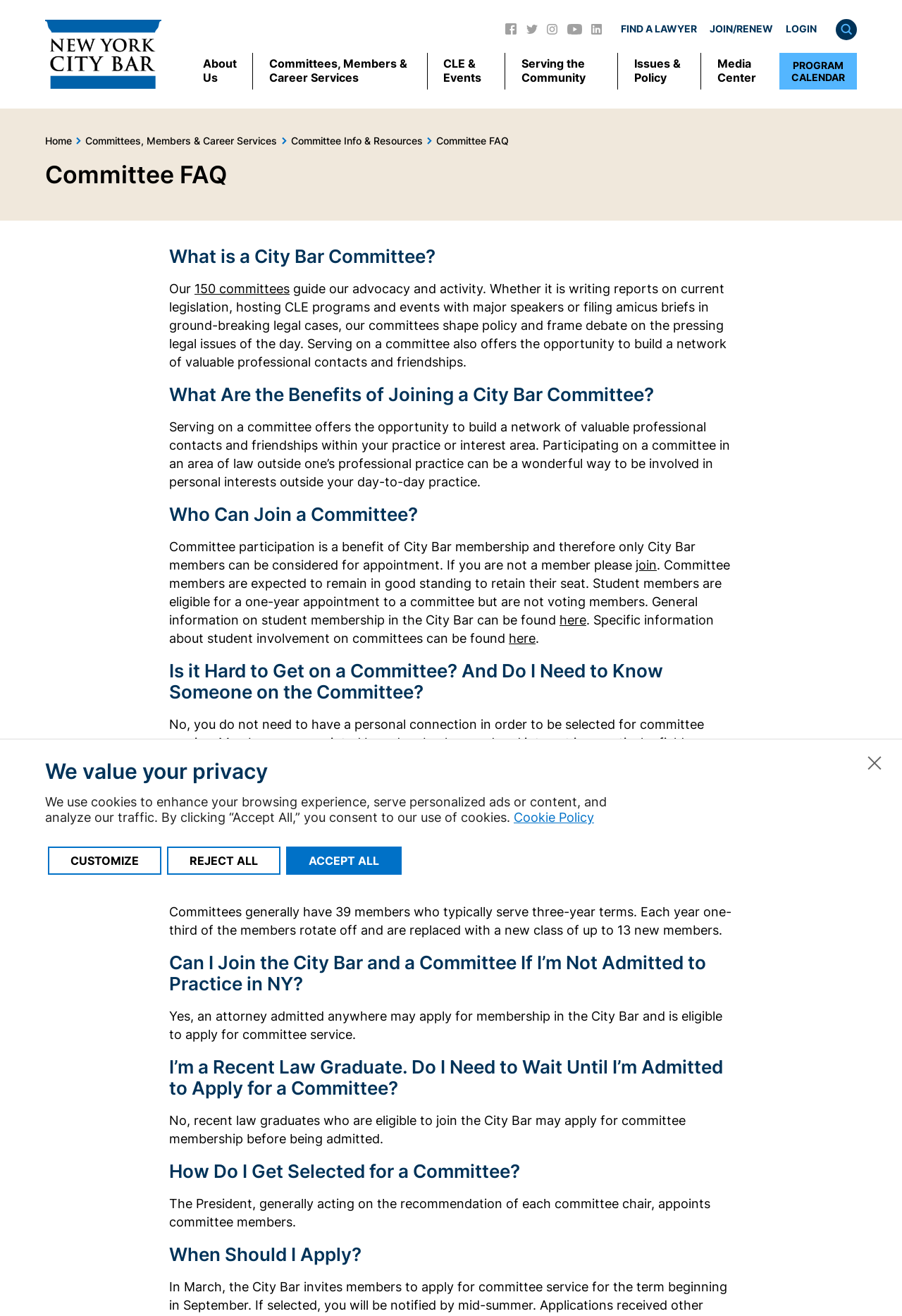Write an elaborate caption that captures the essence of the webpage.

This webpage is about the Committee FAQ of the New York City Bar Association. At the top, there is a navigation bar with links to various sections, including "About Us", "Committees, Members & Career Services", and "Issues & Policy". Below the navigation bar, there are social media links and a search button.

The main content of the page is divided into sections, each with a heading. The first section is "Committee FAQ", which provides an overview of what a City Bar Committee is and how it guides the association's advocacy and activity. The text explains that the committees shape policy and frame debate on pressing legal issues.

The next section is "What Are the Benefits of Joining a City Bar Committee?", which describes the benefits of serving on a committee, including building a network of professional contacts and friendships.

The following sections answer various questions about joining a committee, such as "Who Can Join a Committee?", "Is it Hard to Get on a Committee? And Do I Need to Know Someone on the Committee?", "How Many Members are on a Committee?", and "Can I Join the City Bar and a Committee If I’m Not Admitted to Practice in NY?".

The page also has a section on "How Do I Get Selected for a Committee?" and "When Should I Apply?", which provide information on the appointment process and the application timeline.

At the bottom of the page, there is a GDPR Cookie Banner with buttons to accept, reject, or customize cookie settings.